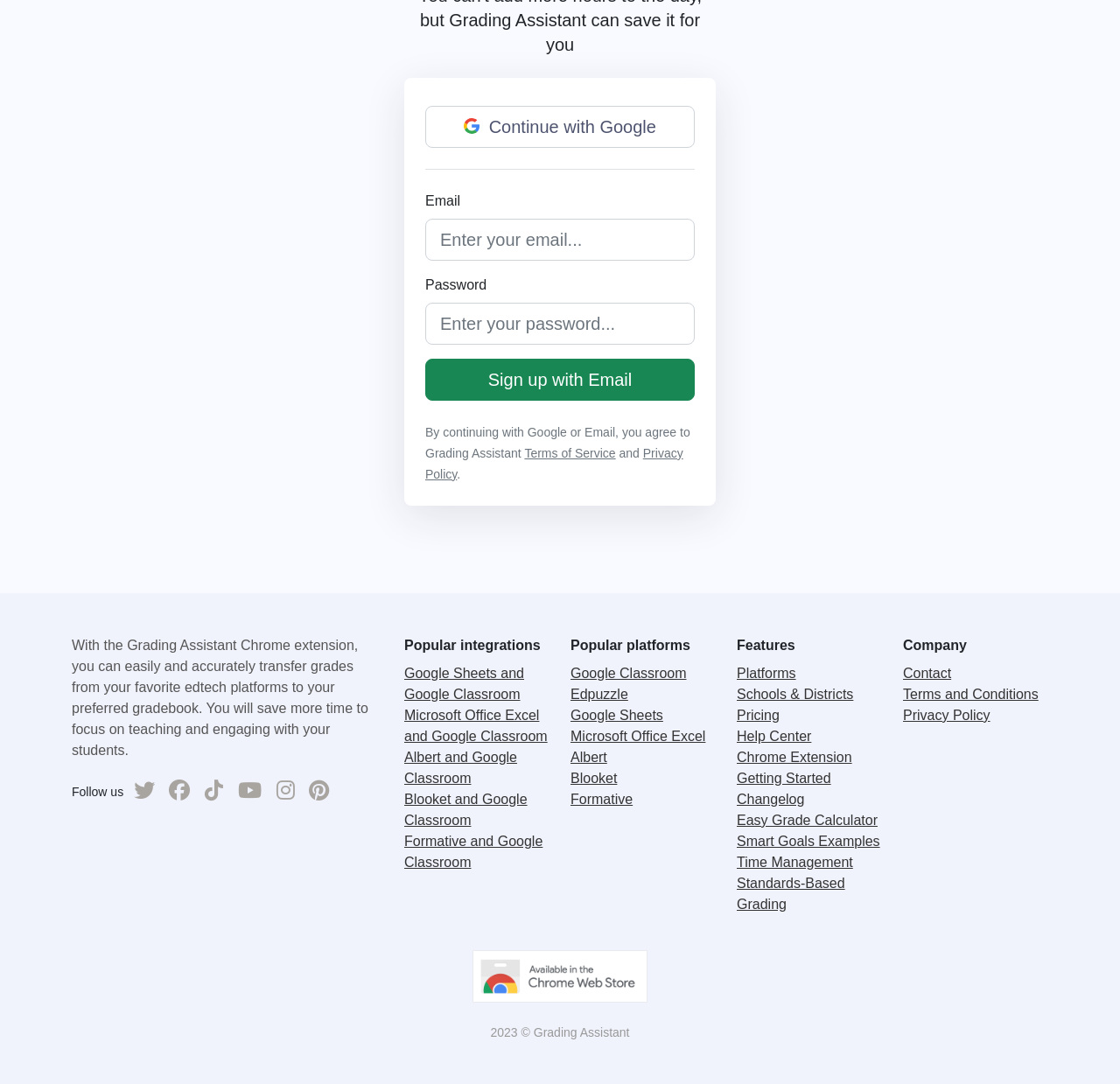What platforms can be integrated with Grading Assistant?
Look at the image and answer the question with a single word or phrase.

Google Classroom, Edpuzzle, etc.